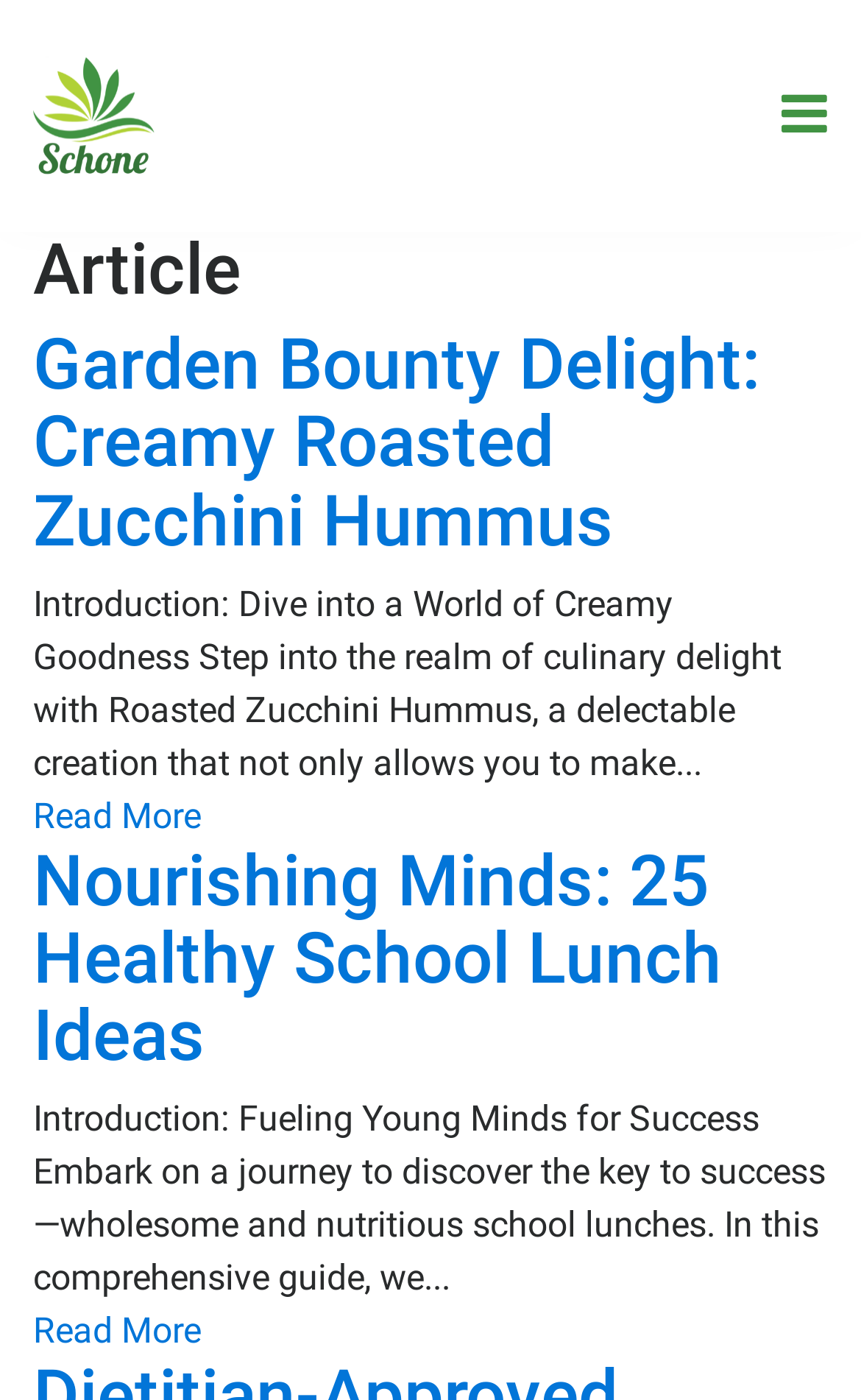How many links are on this page?
Please describe in detail the information shown in the image to answer the question.

I counted the number of link elements on the page, which are the logo link, two article title links, and two 'Read More' links. There are a total of four links on this page.